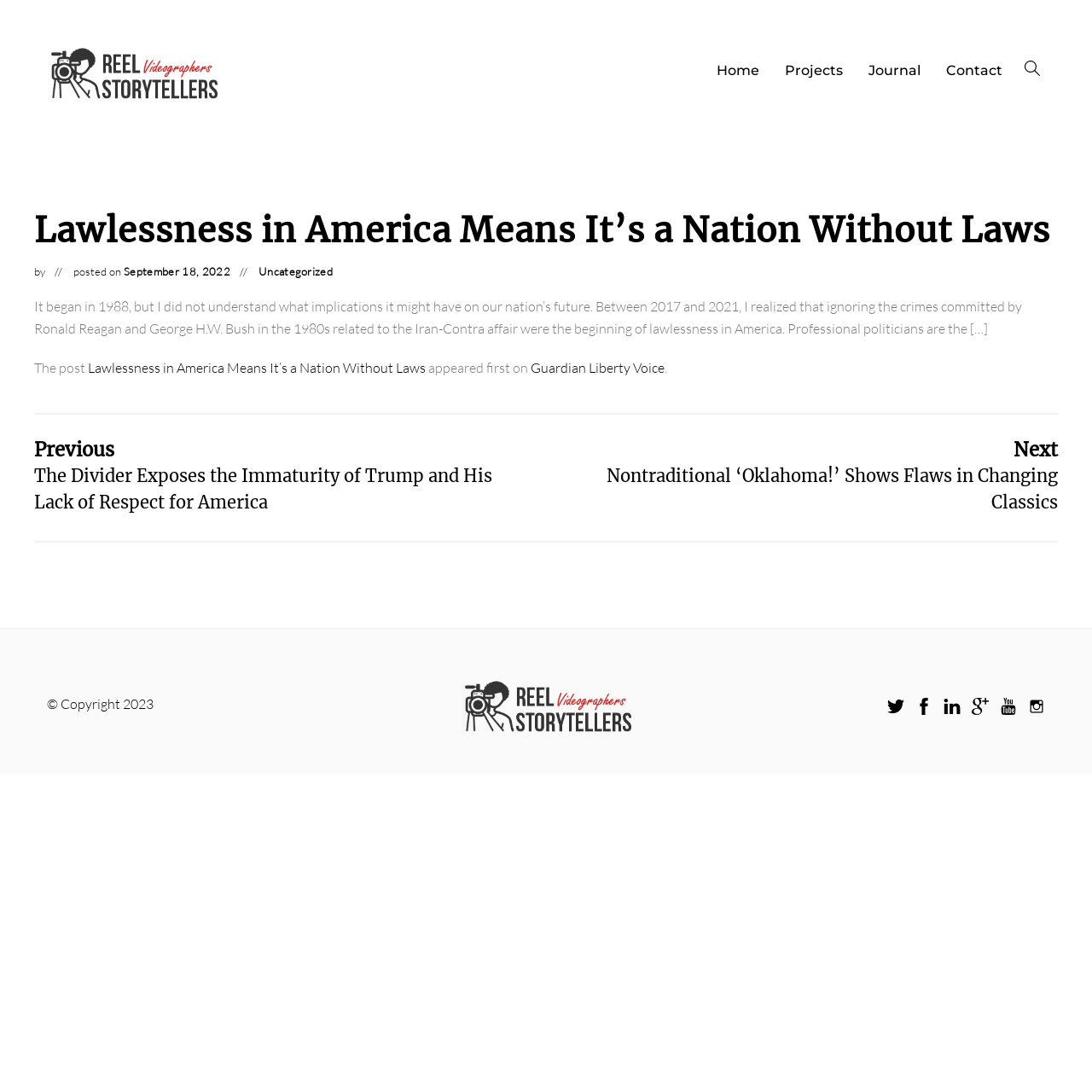What is the topic of the main article?
Answer the question in as much detail as possible.

I determined the topic of the main article by reading the heading 'Lawlessness in America Means It’s a Nation Without Laws' and the subsequent text which discusses the implications of ignoring crimes committed by Ronald Reagan and George H.W. Bush in the 1980s.